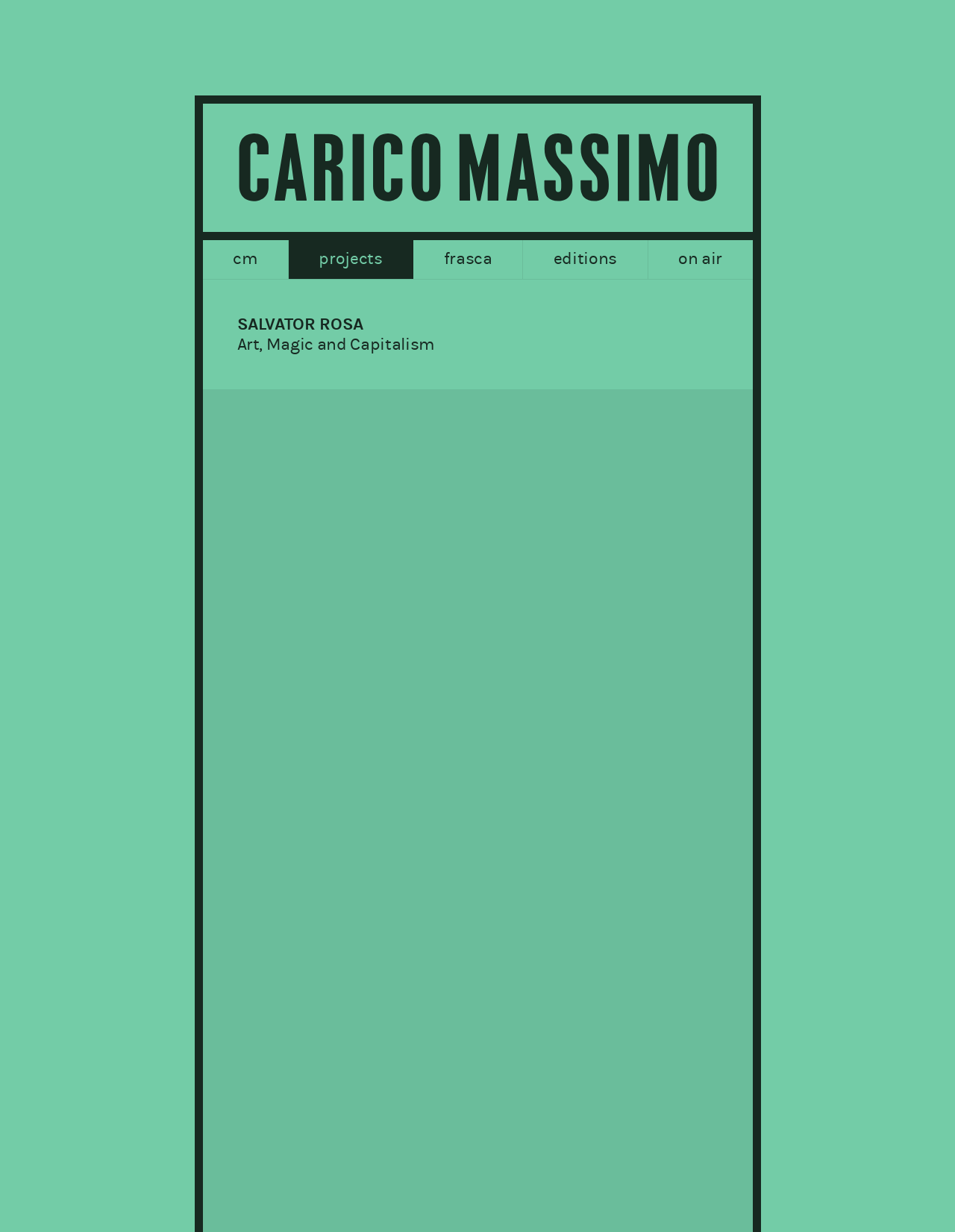Explain the webpage in detail, including its primary components.

The webpage is about Carico Massimo Associazione Culturale, an Italian cultural association. At the top, there is a heading with the association's name, accompanied by a logo image. Below the heading, there are five navigation links: "cm", "projects", "frasca", "editions", and "on air", which are aligned horizontally and take up about half of the screen width.

Further down, there is a prominent heading that reads "SALVATOR ROSA Art, Magic and Capitalism", which suggests that the webpage may be about a specific project or event related to the association. Below this heading, there are eight links arranged in a 2x4 grid, with four links on each row. These links do not have text descriptions, but they may be related to the SALVATOR ROSA project.